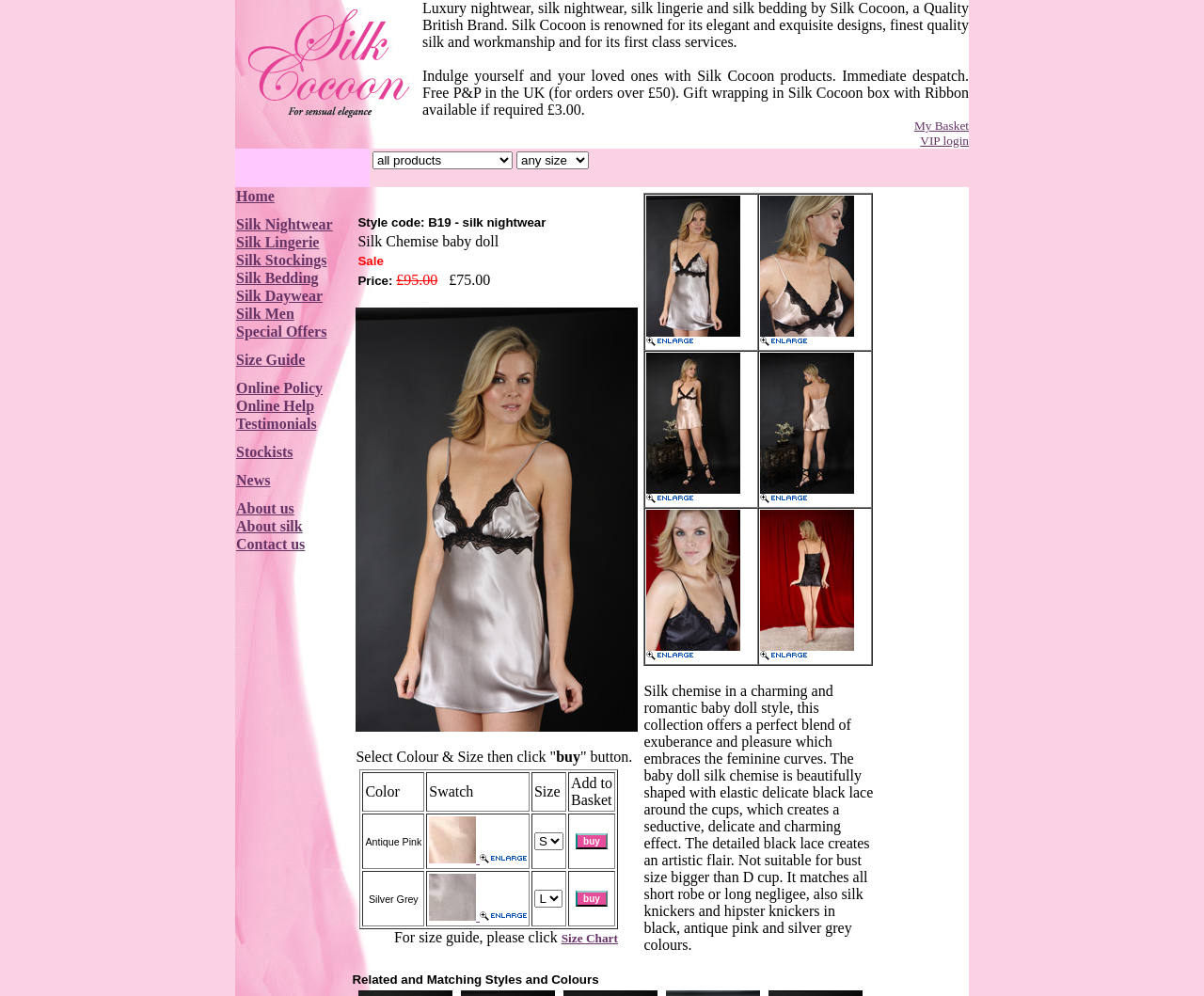What is the minimum order amount for free P&P in the UK?
Please provide a comprehensive answer based on the contents of the image.

In the first LayoutTableCell, it is mentioned that 'Free P&P in the UK (for orders over £50).'